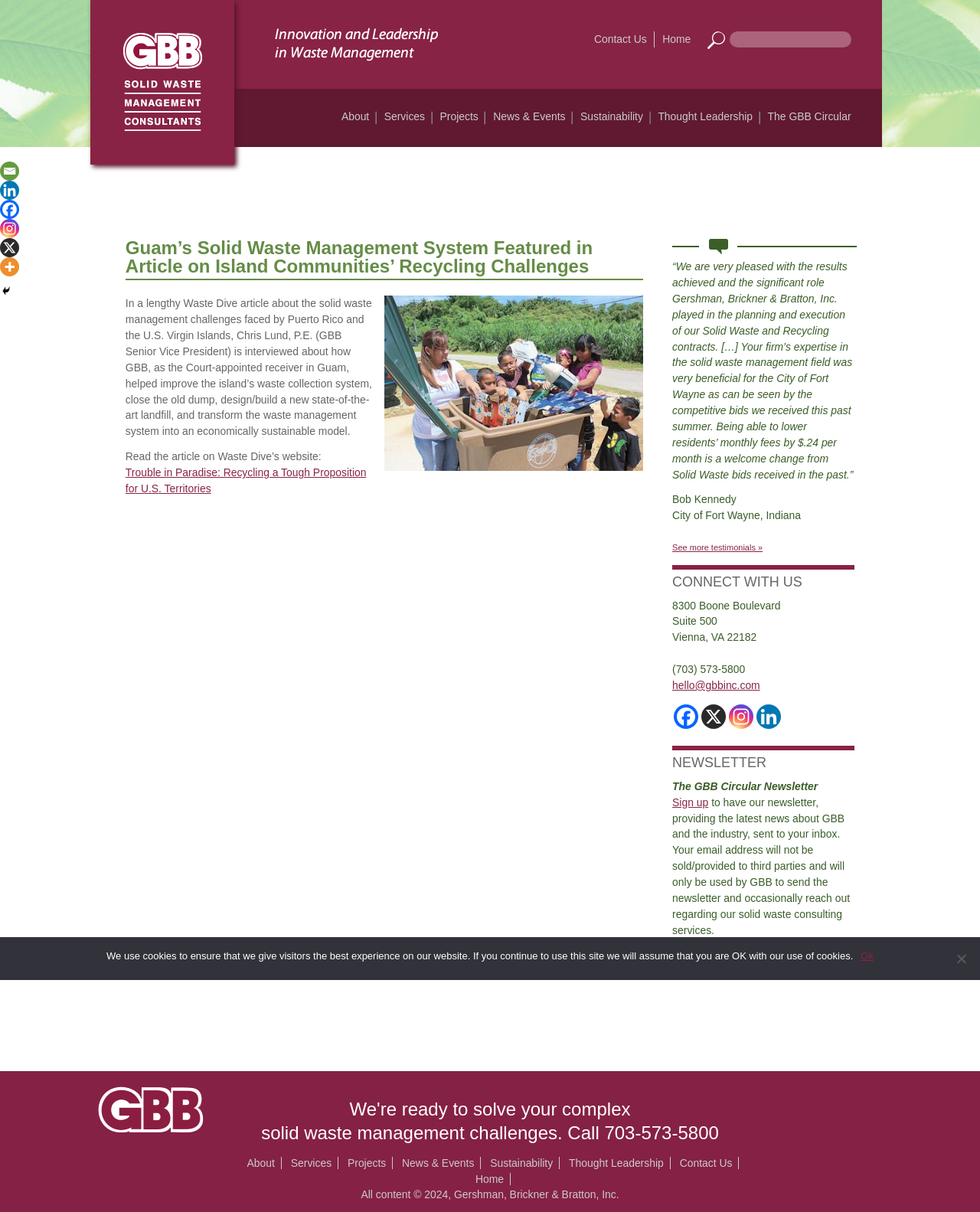Kindly determine the bounding box coordinates of the area that needs to be clicked to fulfill this instruction: "Click the 'Contact Us' link".

[0.599, 0.026, 0.668, 0.039]